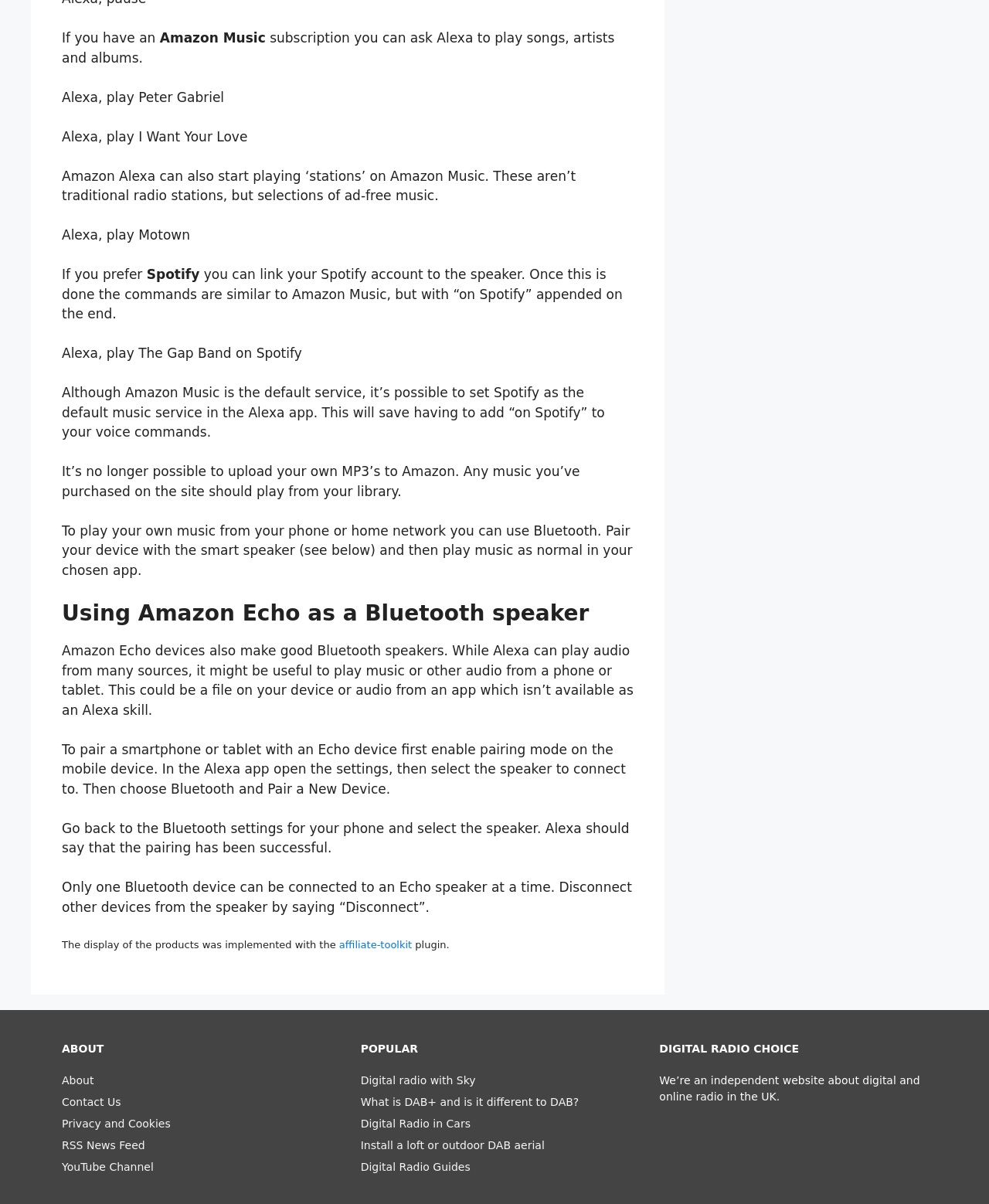Can you upload your own MP3s to Amazon?
Based on the visual information, provide a detailed and comprehensive answer.

The webpage states that it's no longer possible to upload your own MP3s to Amazon. However, any music you've purchased on the site should play from your library.